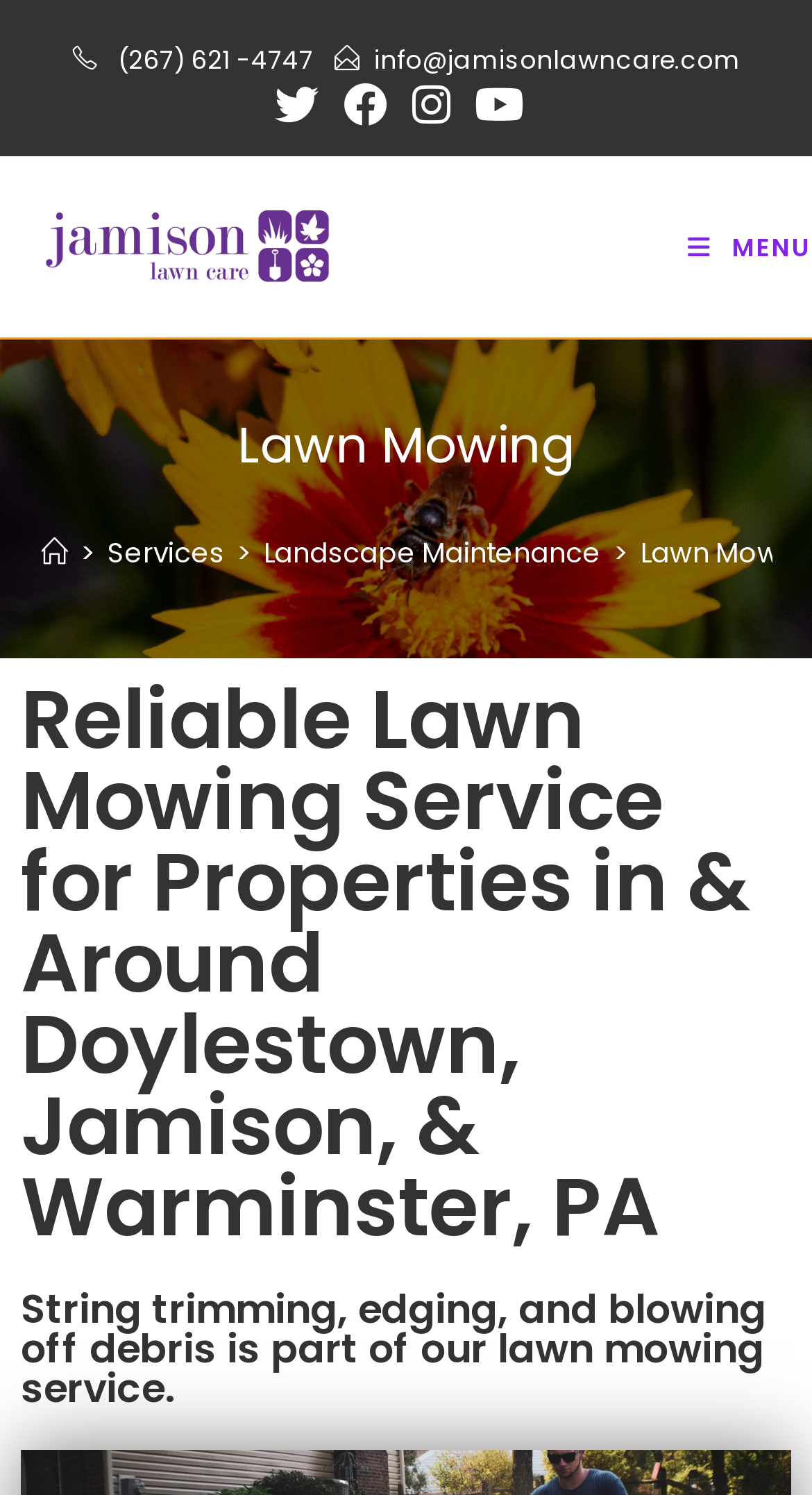Using the elements shown in the image, answer the question comprehensively: What is the phone number to contact Jamison Lawn Care?

I found the phone number by looking at the top section of the webpage, where it is displayed as a link with the text '(267) 621-4747'.